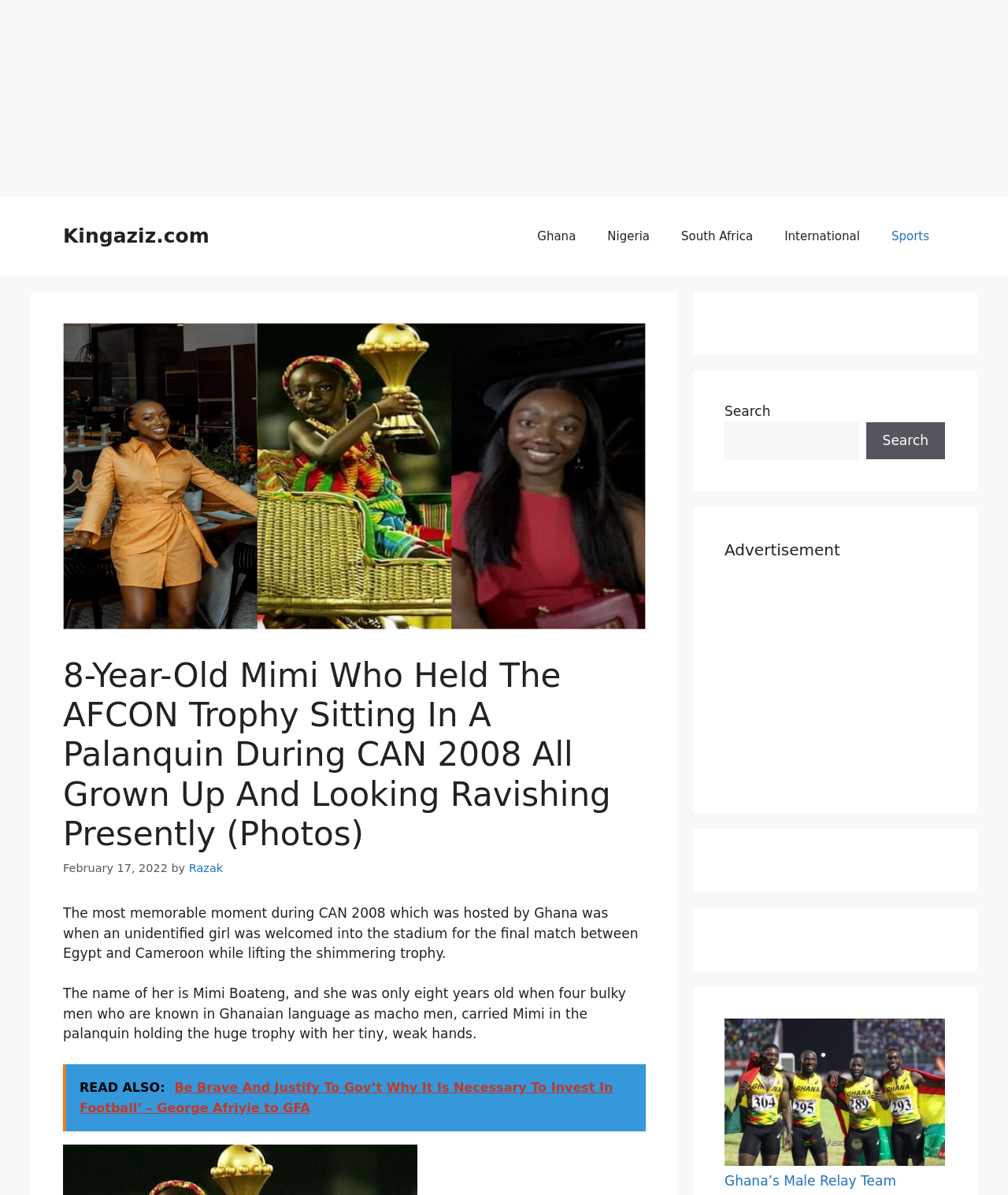Give a detailed account of the webpage.

The webpage appears to be an article about a memorable moment during the 2008 African Cup of Nations (CAN) hosted by Ghana. At the top of the page, there is a banner with a link to the website "Kingaziz.com". Below the banner, there is a navigation menu with links to different countries, including Ghana, Nigeria, South Africa, and International, as well as a link to the Sports section.

The main content of the page is an article with a heading that reads "8-Year-Old Mimi Who Held The AFCON Trophy Sitting In A Palanquin During CAN 2008 All Grown Up And Looking Ravishing Presently (Photos)". The article is accompanied by a large image of Mimi holding the trophy. The article text is divided into several paragraphs, with the first paragraph describing the memorable moment when Mimi, an 8-year-old girl, was welcomed into the stadium for the final match between Egypt and Cameroon.

To the right of the article, there are several complementary sections, including a search bar with a search button, an advertisement section, and several links to other articles, including one about Ghana's male relay team qualifying for the Paris Olympic Games, accompanied by an image.

At the bottom of the page, there are more links to other articles, including one with a heading "READ ALSO" that links to an article about George Afriyie's statement to the Ghana Football Association.